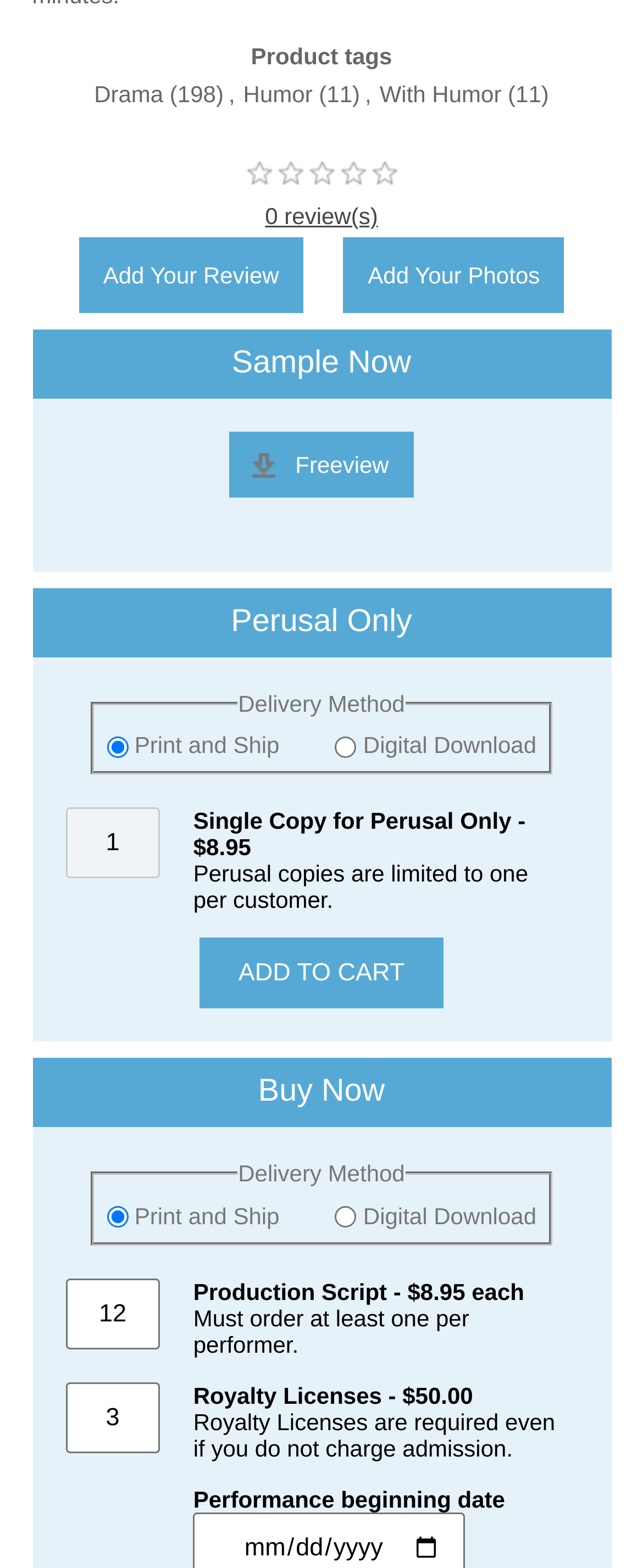What is the format of the 'Performance beginning date'?
Based on the image, respond with a single word or phrase.

mm/dd/yyyy